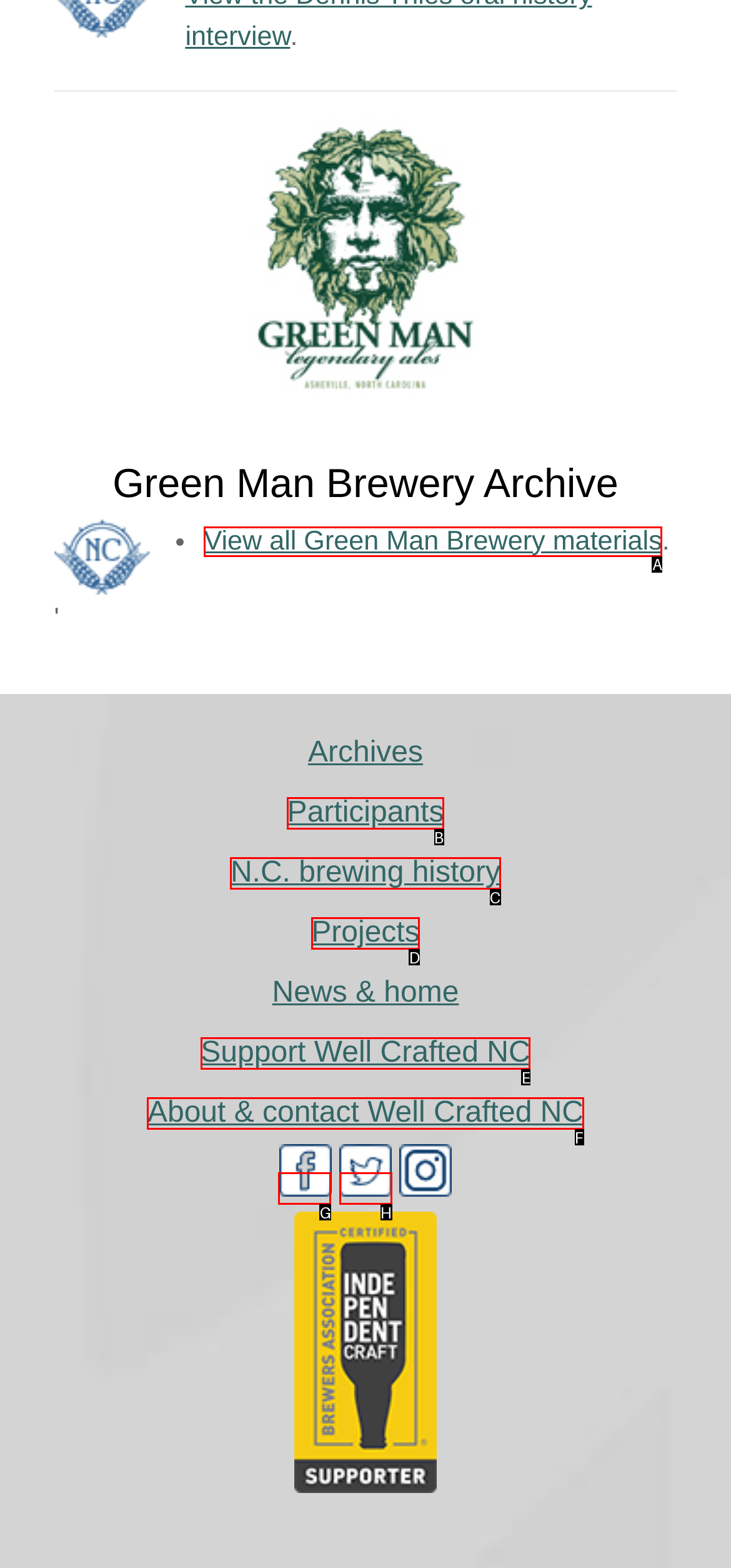Which HTML element matches the description: Support Well Crafted NC the best? Answer directly with the letter of the chosen option.

E